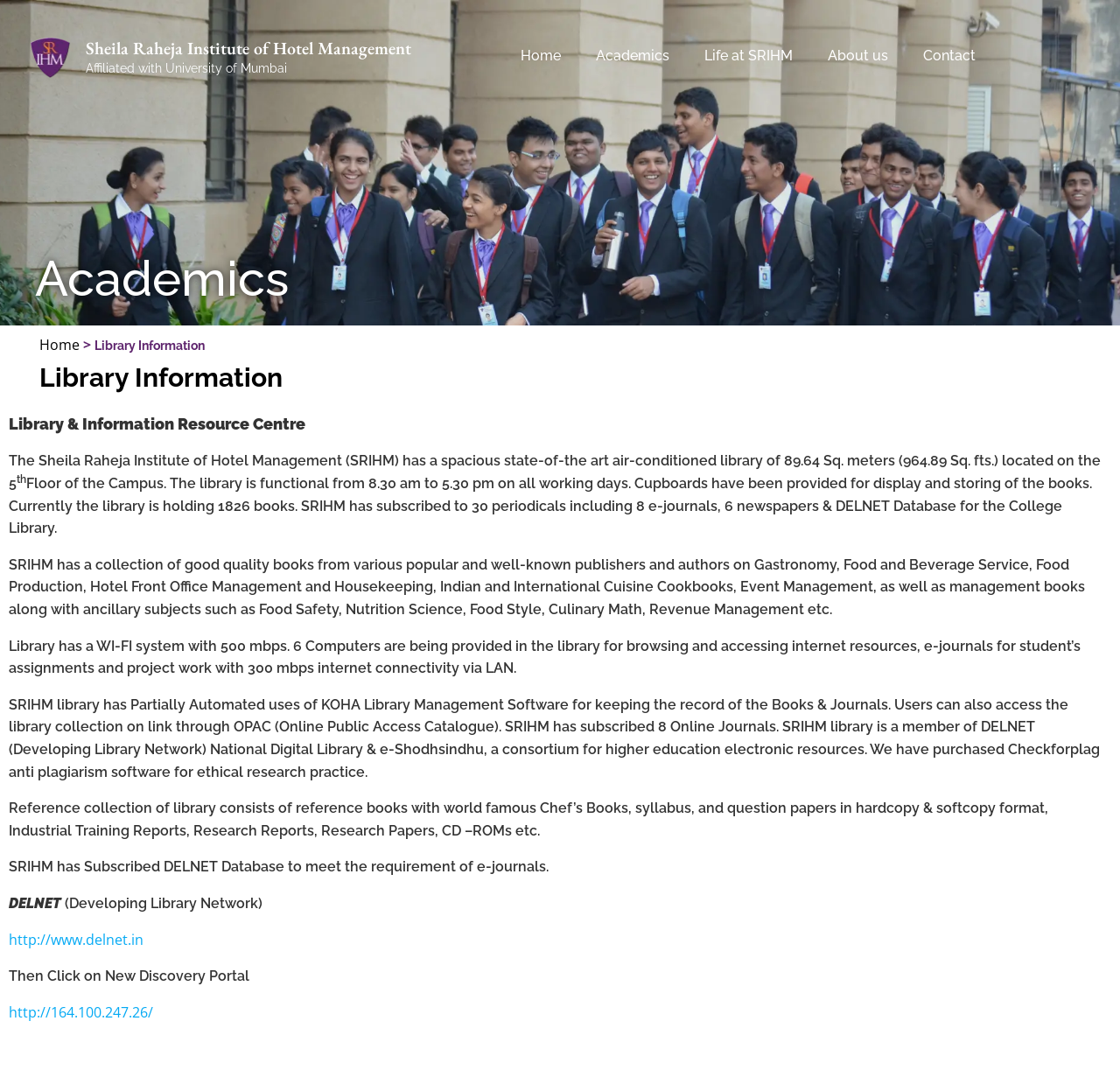Given the content of the image, can you provide a detailed answer to the question?
What is the internet connectivity speed in the library?

I found the answer by reading the text in the heading element that describes the library's facilities, which mentions that the library has a 'WI-FI system with 500 mbps'.